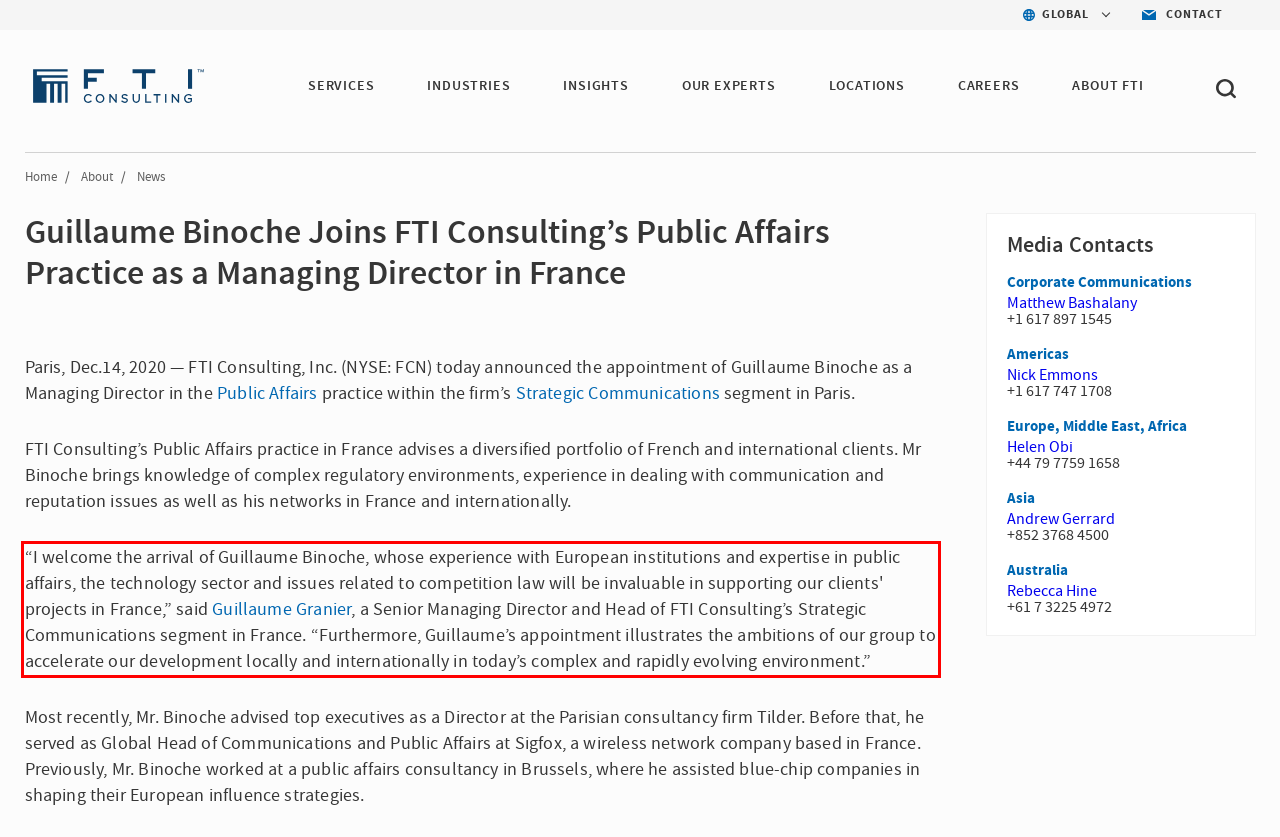Identify the text within the red bounding box on the webpage screenshot and generate the extracted text content.

“I welcome the arrival of Guillaume Binoche, whose experience with European institutions and expertise in public affairs, the technology sector and issues related to competition law will be invaluable in supporting our clients' projects in France,” said Guillaume Granier, a Senior Managing Director and Head of FTI Consulting’s Strategic Communications segment in France. “Furthermore, Guillaume’s appointment illustrates the ambitions of our group to accelerate our development locally and internationally in today’s complex and rapidly evolving environment.”